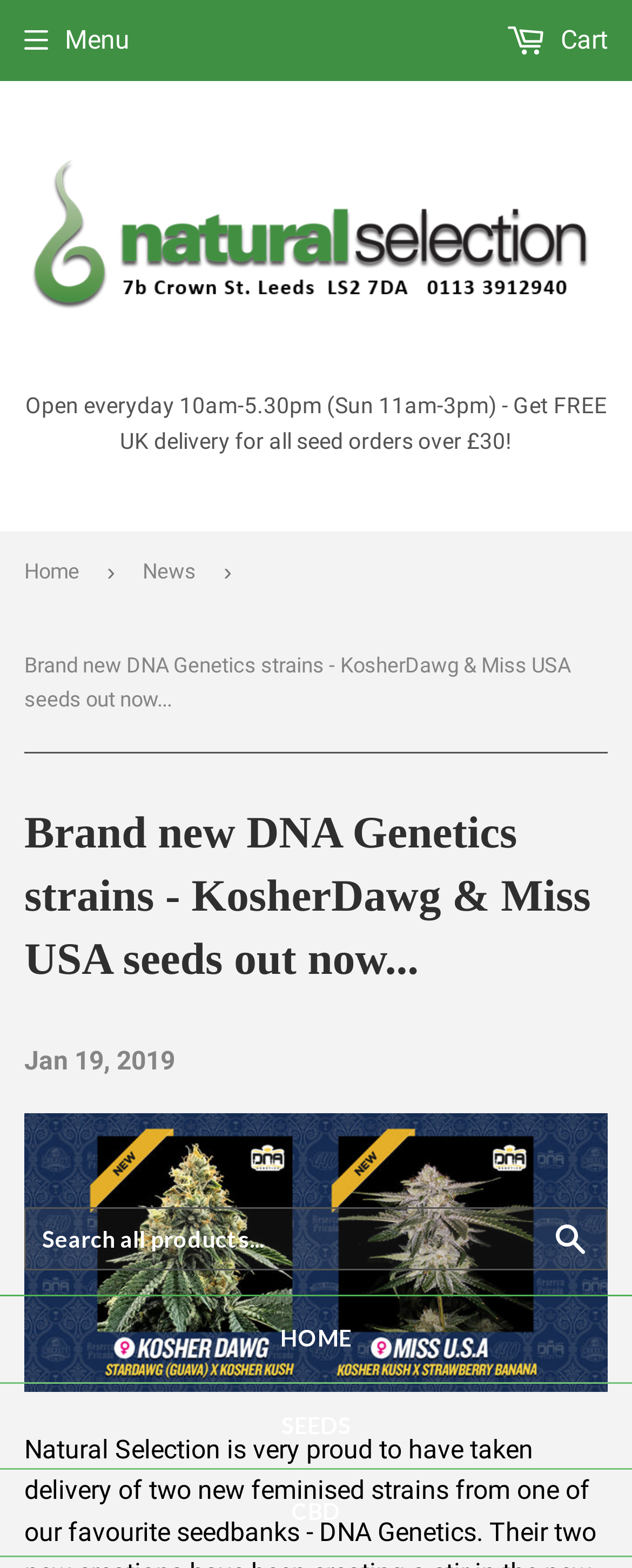Provide the bounding box coordinates of the HTML element this sentence describes: "Home".

[0.038, 0.339, 0.144, 0.392]